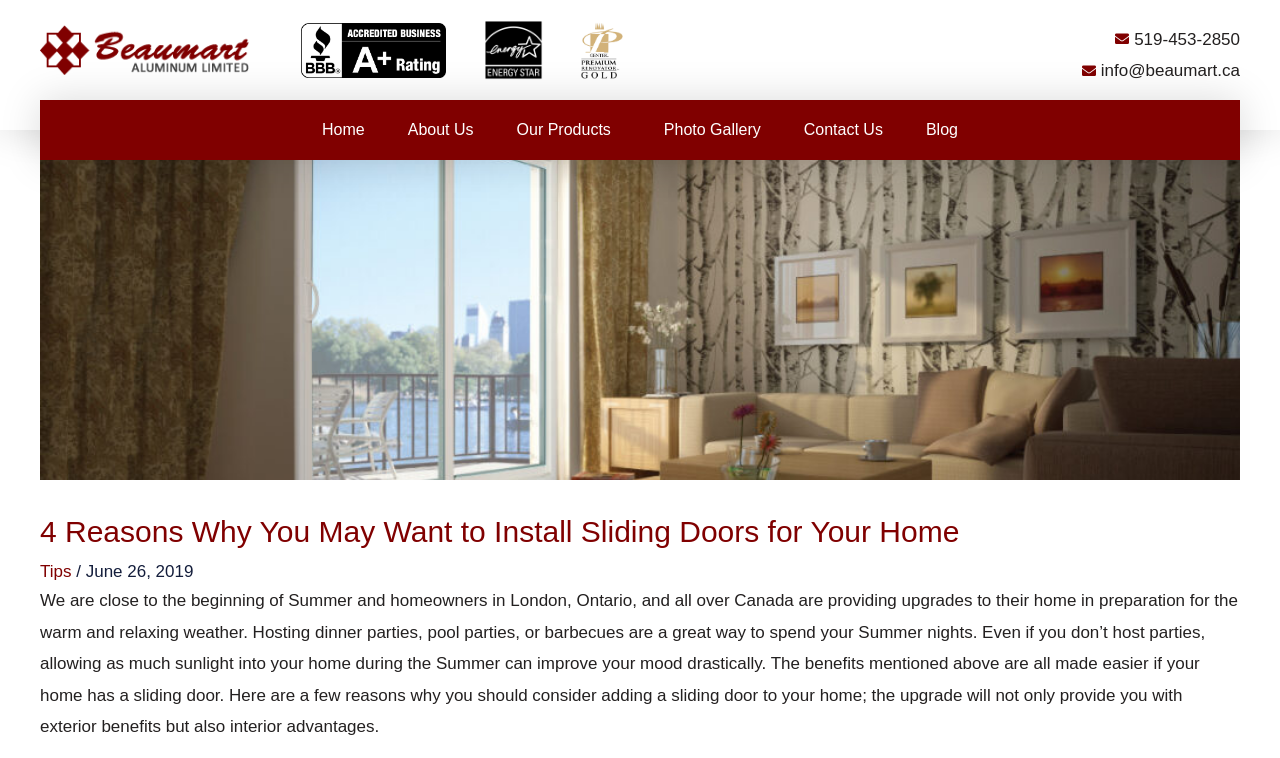Identify the bounding box coordinates for the UI element described as follows: "Contact Us". Ensure the coordinates are four float numbers between 0 and 1, formatted as [left, top, right, bottom].

[0.628, 0.132, 0.69, 0.212]